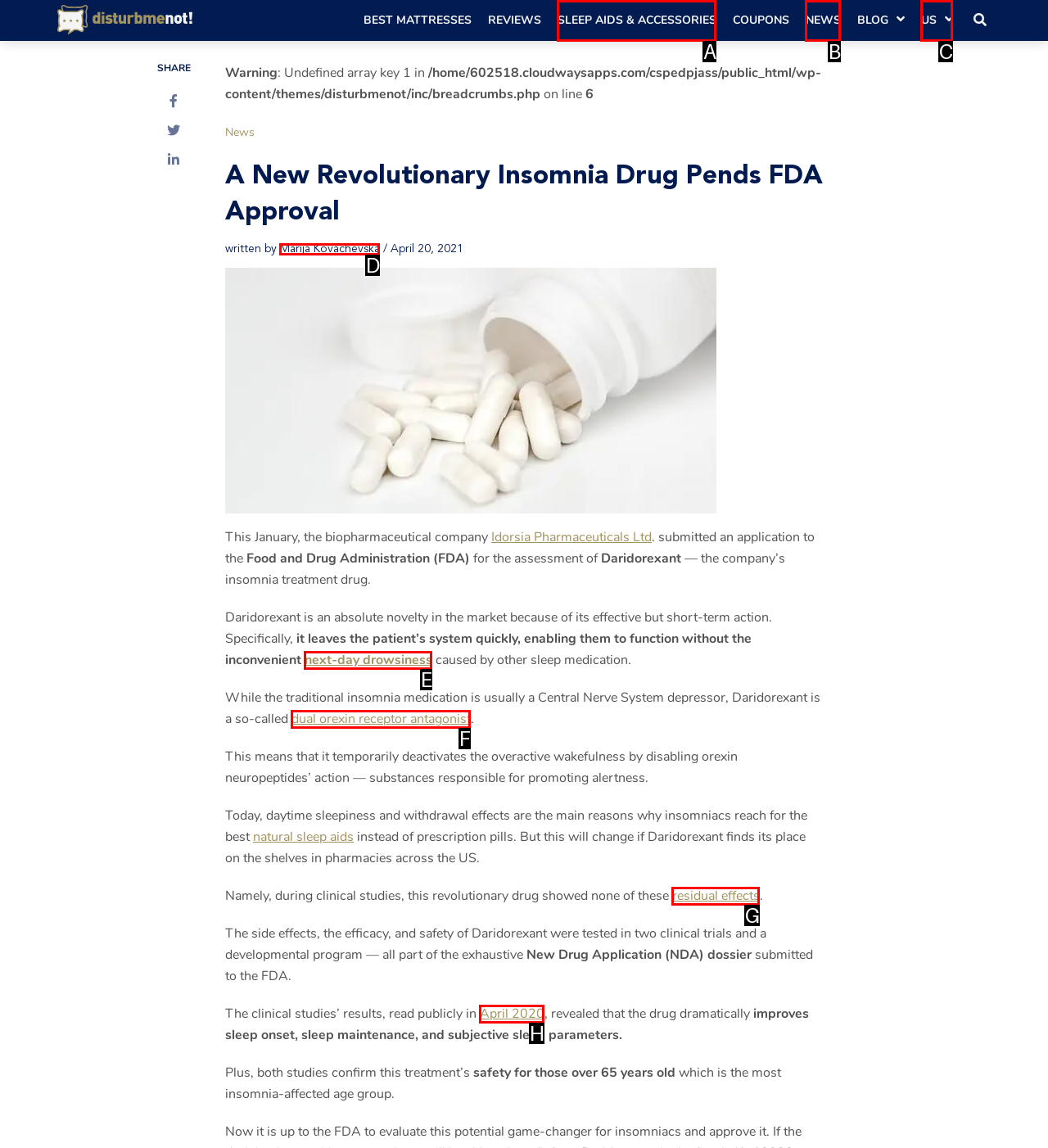Select the correct option based on the description: residual effects
Answer directly with the option’s letter.

G